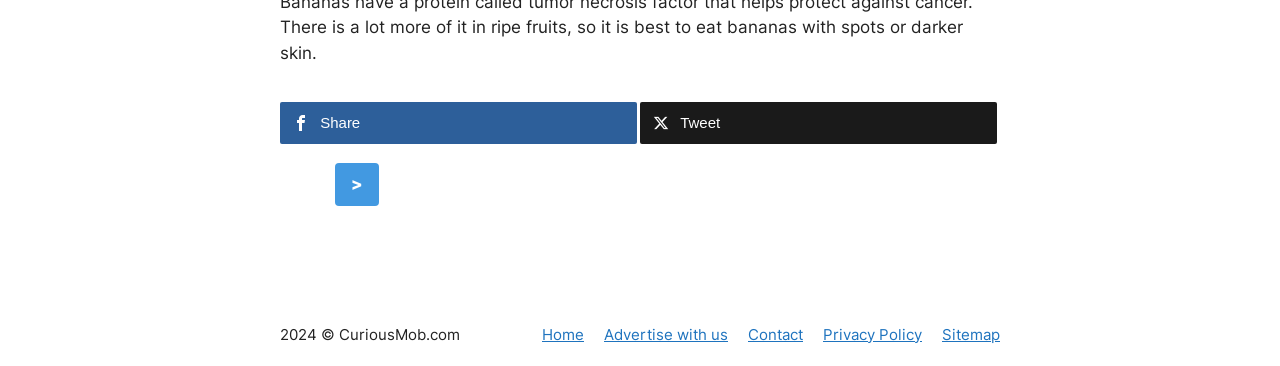Provide a single word or phrase to answer the given question: 
How many main sections are on the webpage?

Three